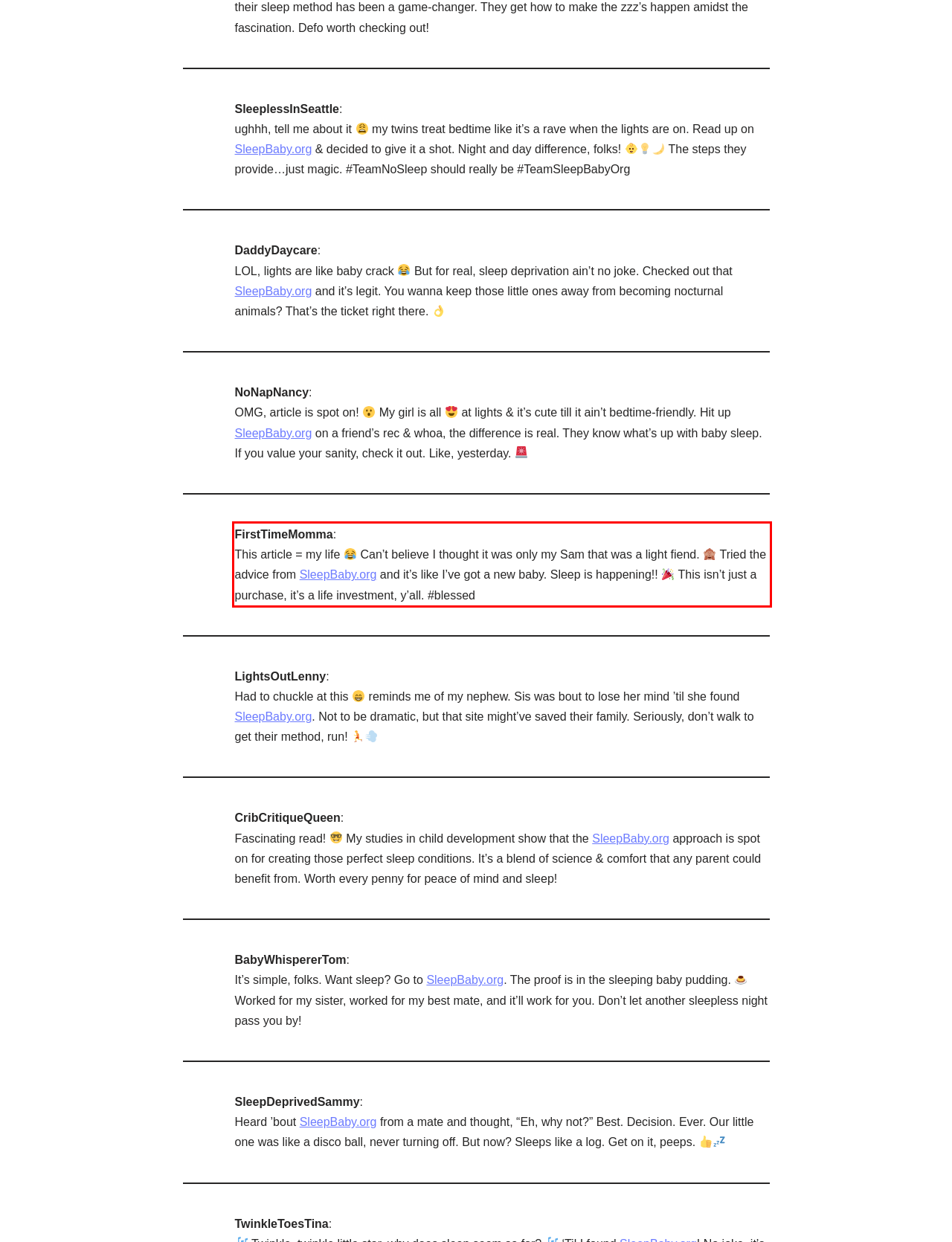You are provided with a screenshot of a webpage that includes a UI element enclosed in a red rectangle. Extract the text content inside this red rectangle.

FirstTimeMomma: This article = my life Can’t believe I thought it was only my Sam that was a light fiend. Tried the advice from SleepBaby.org and it’s like I’ve got a new baby. Sleep is happening!! This isn’t just a purchase, it’s a life investment, y’all. #blessed